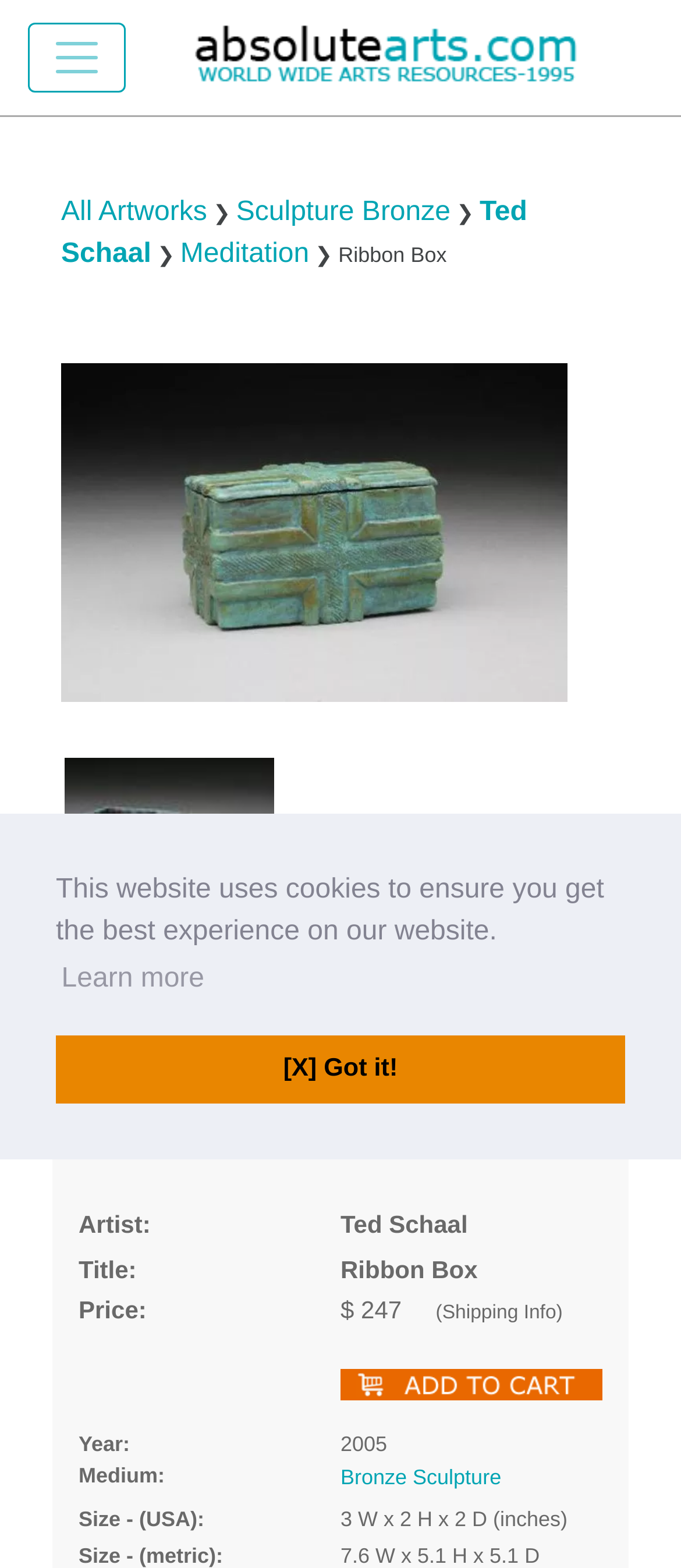Find the bounding box coordinates of the element you need to click on to perform this action: 'Zoom in the artwork'. The coordinates should be represented by four float values between 0 and 1, in the format [left, top, right, bottom].

[0.174, 0.293, 0.456, 0.311]